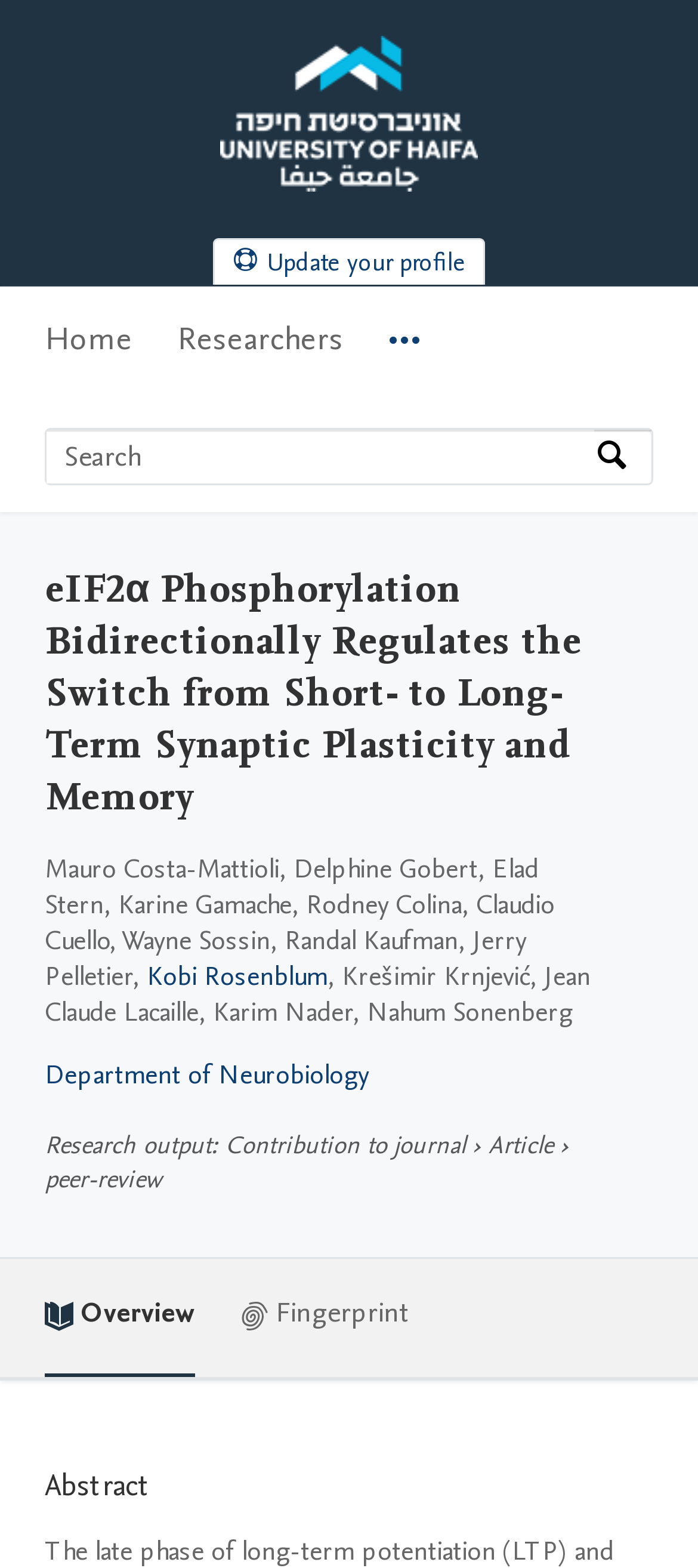What is the department of the research? Based on the image, give a response in one word or a short phrase.

Department of Neurobiology